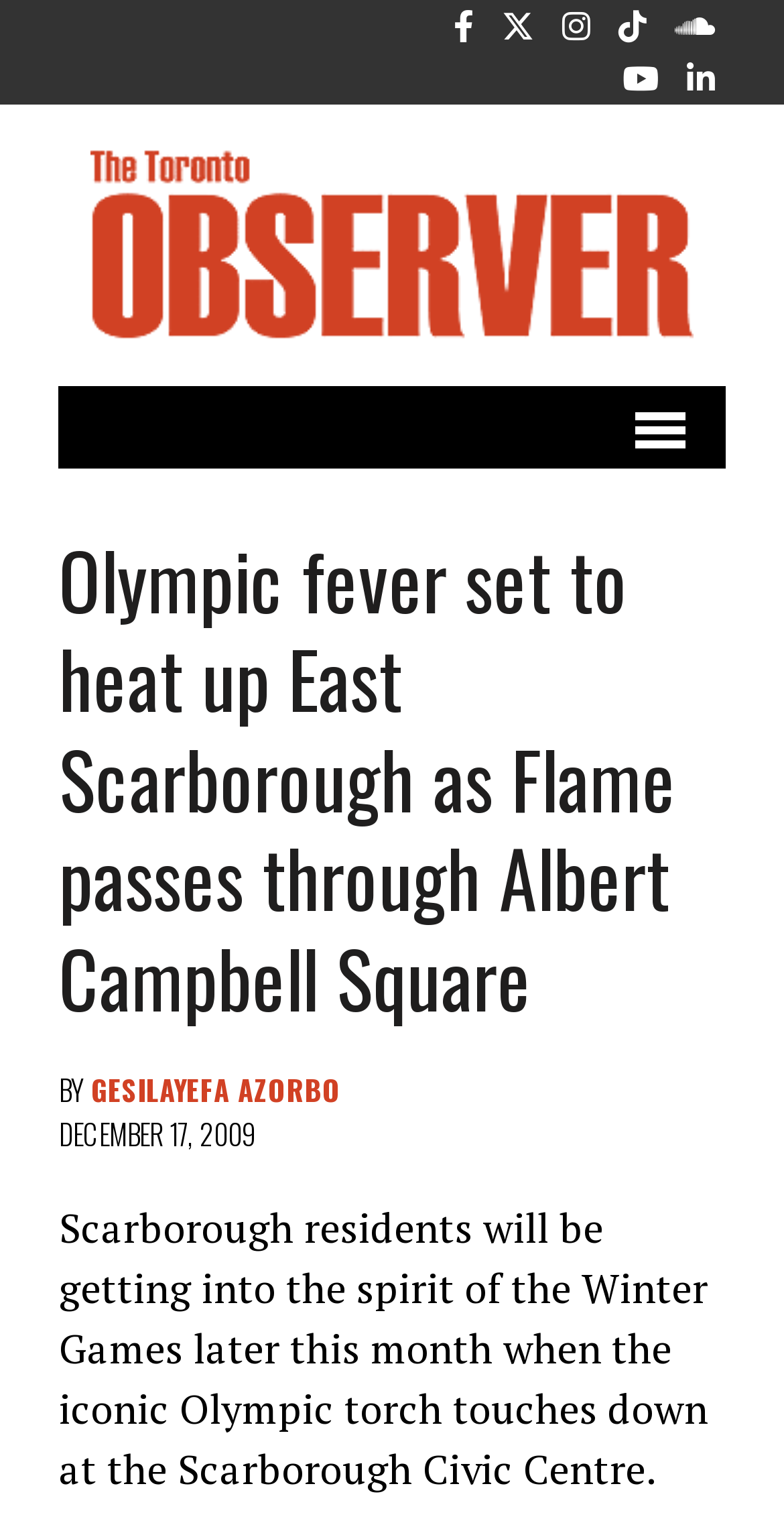Identify the bounding box coordinates for the element that needs to be clicked to fulfill this instruction: "Visit The Toronto Observer homepage". Provide the coordinates in the format of four float numbers between 0 and 1: [left, top, right, bottom].

[0.075, 0.095, 0.925, 0.226]